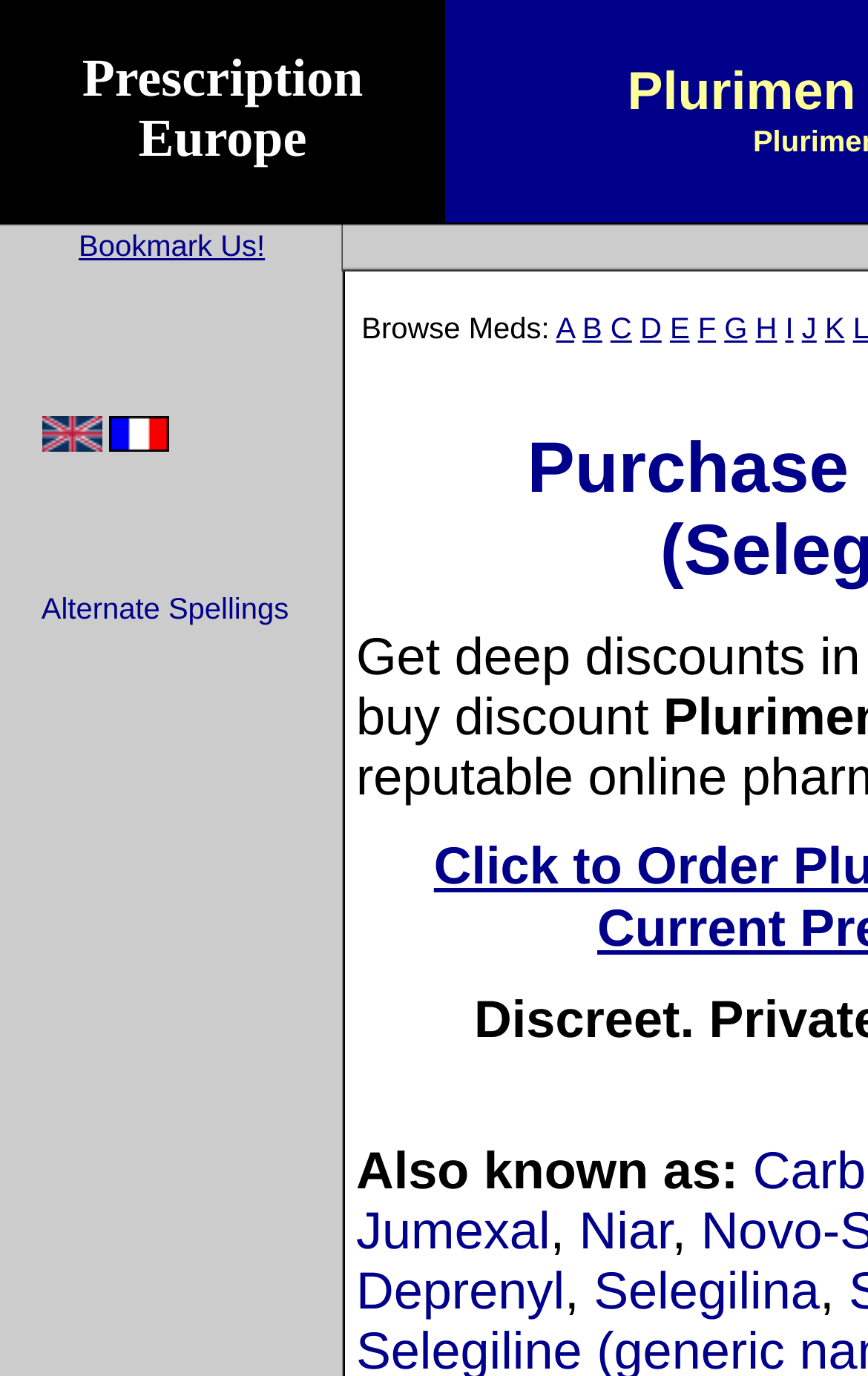How many alphabetical links are available? Please answer the question using a single word or phrase based on the image.

11